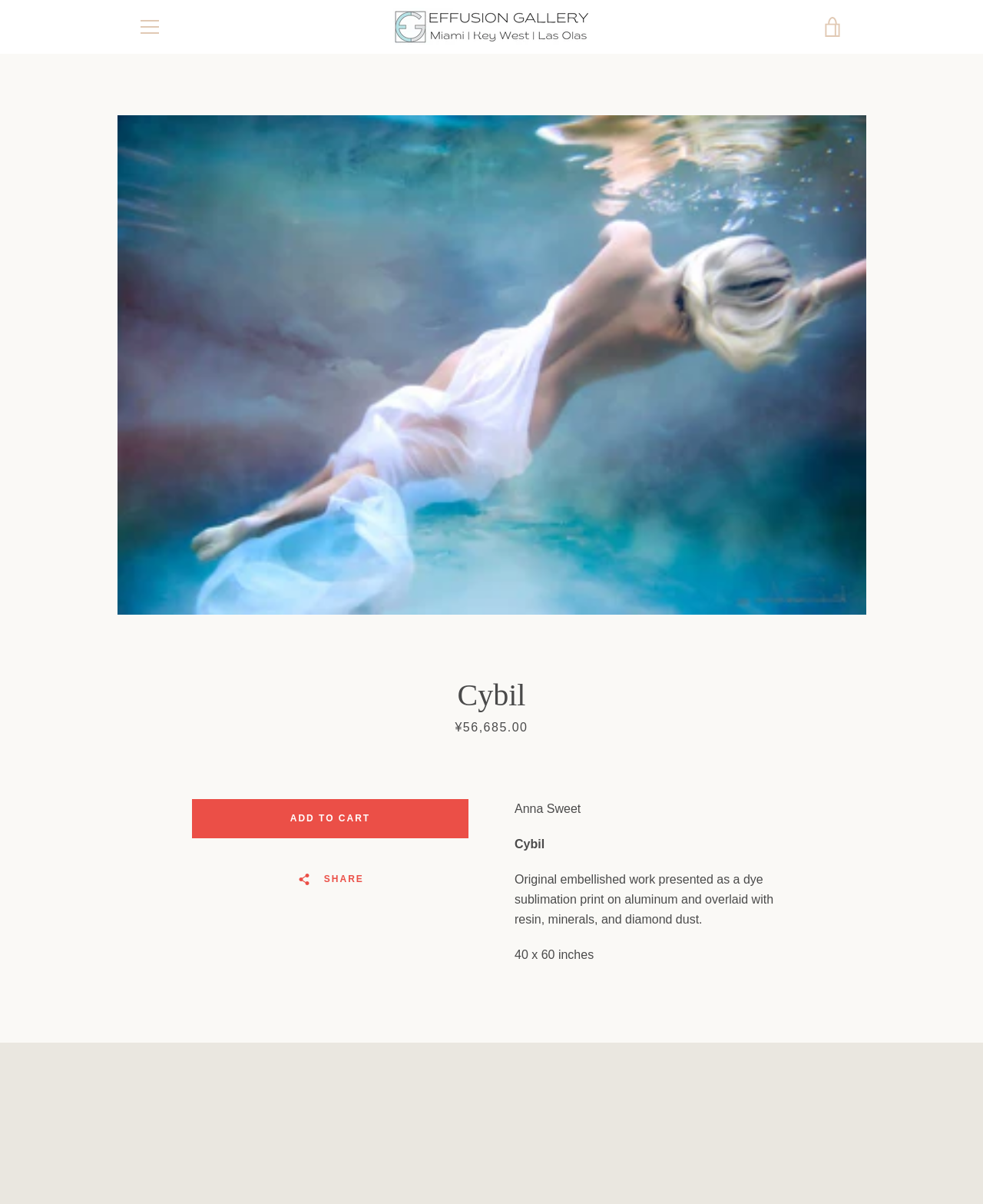Please locate the clickable area by providing the bounding box coordinates to follow this instruction: "Add to cart".

[0.195, 0.664, 0.477, 0.696]